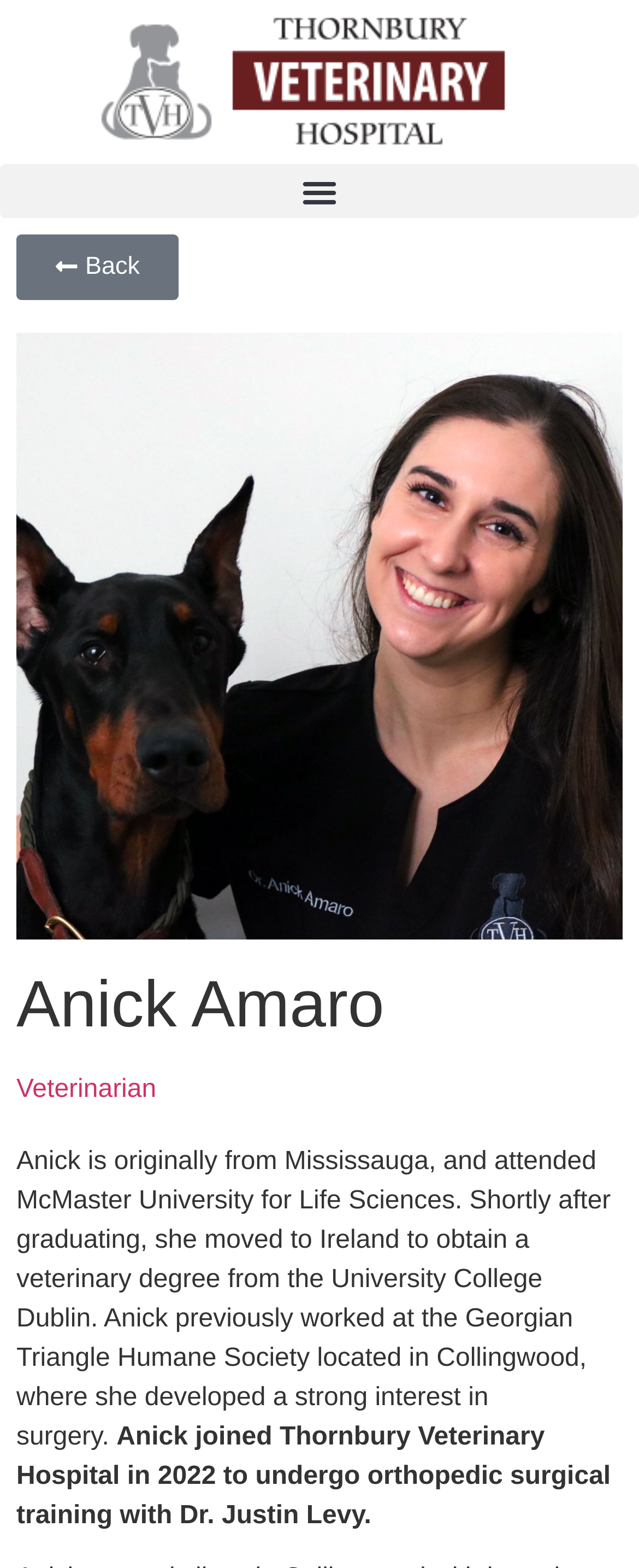Locate the UI element described by Back and provide its bounding box coordinates. Use the format (top-left x, top-left y, bottom-right x, bottom-right y) with all values as floating point numbers between 0 and 1.

[0.026, 0.15, 0.28, 0.191]